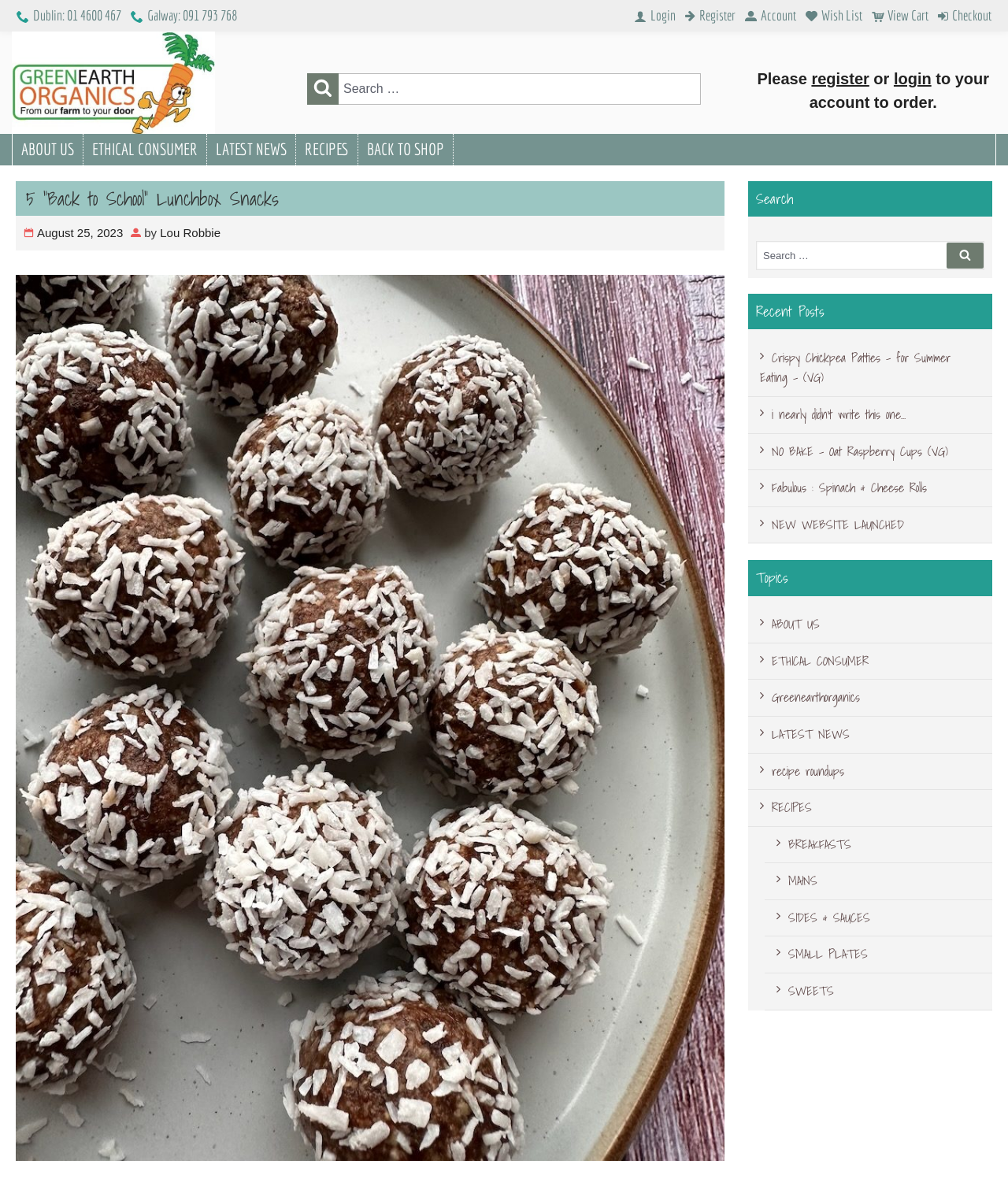Identify the bounding box coordinates for the element you need to click to achieve the following task: "Explore the 'RECIPES' category". The coordinates must be four float values ranging from 0 to 1, formatted as [left, top, right, bottom].

[0.294, 0.114, 0.355, 0.14]